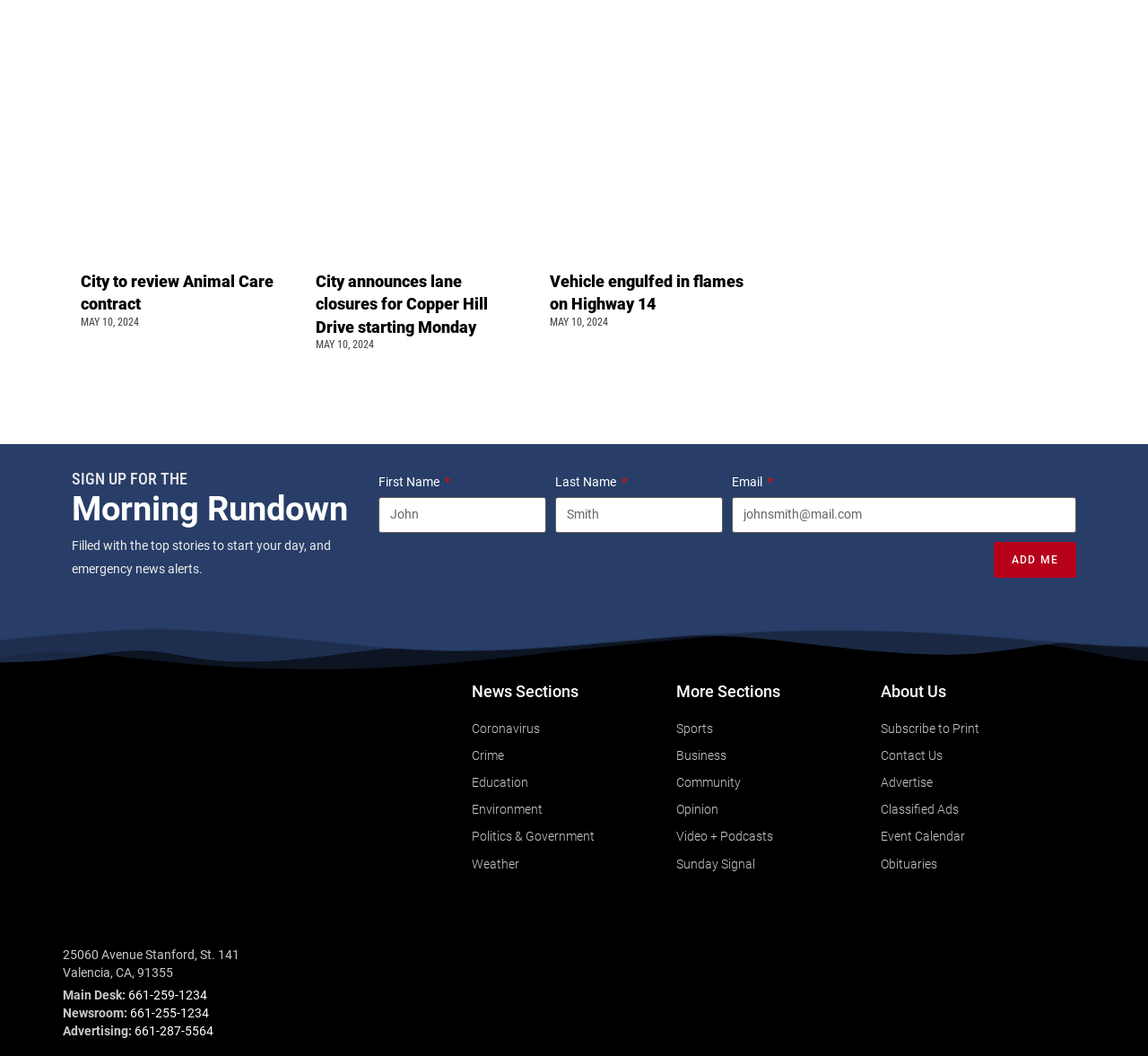Find the coordinates for the bounding box of the element with this description: "Coronavirus".

[0.411, 0.679, 0.589, 0.701]